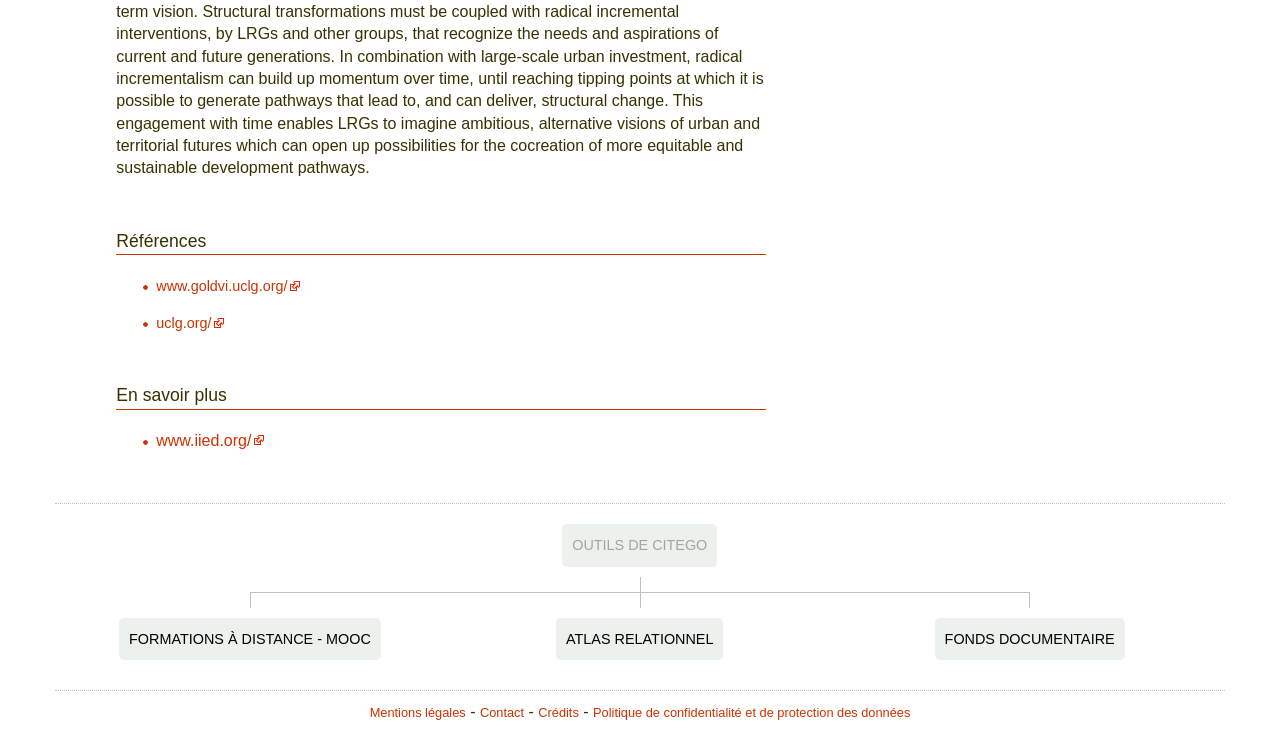How many links are under 'Références'?
Please ensure your answer to the question is detailed and covers all necessary aspects.

I counted the number of links under the 'Références' heading, which are 'www.goldvi.uclg.org/', 'uclg.org/', and 'www.iied.org/'. There are three links in total.